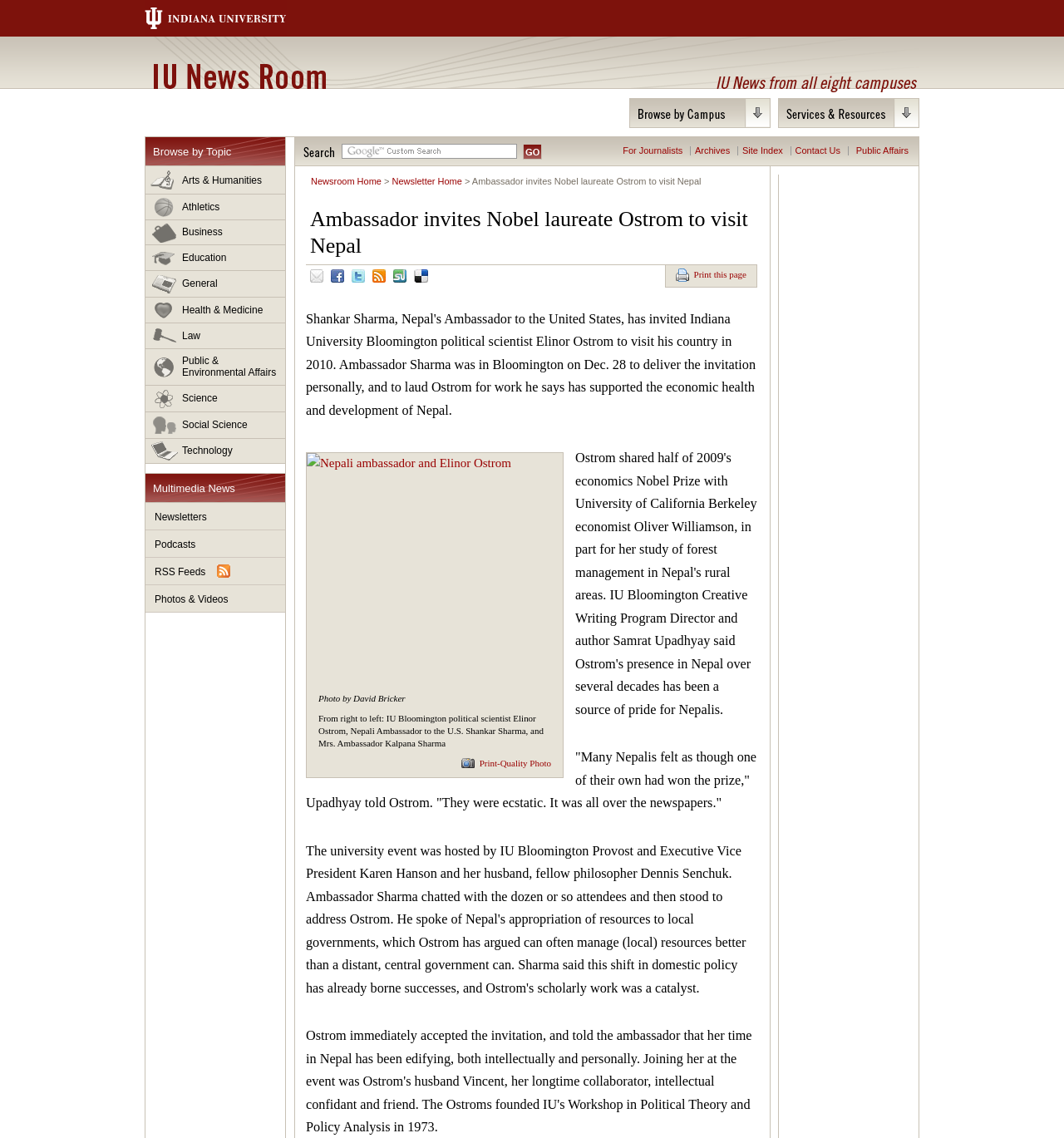Identify the bounding box coordinates of the clickable section necessary to follow the following instruction: "Read news about Arts & Humanities". The coordinates should be presented as four float numbers from 0 to 1, i.e., [left, top, right, bottom].

[0.137, 0.146, 0.268, 0.171]